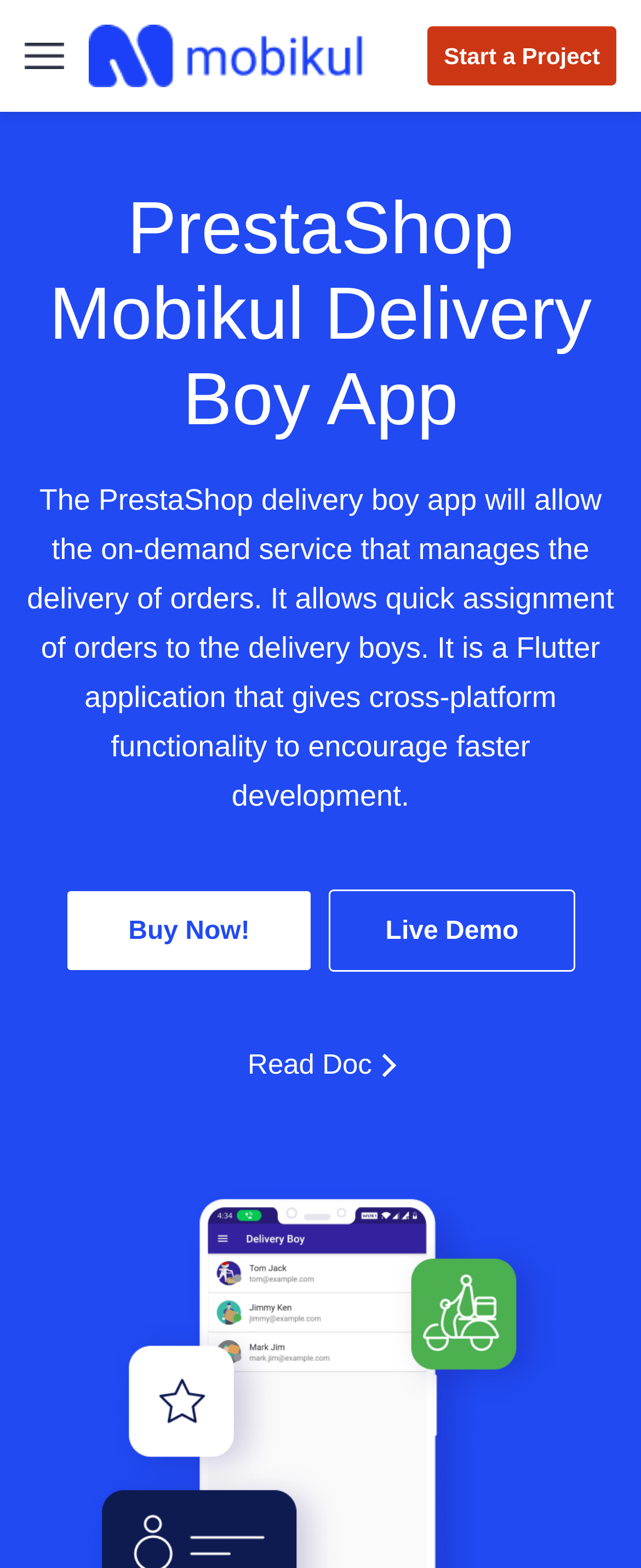Provide the bounding box coordinates of the HTML element this sentence describes: "Start a Project". The bounding box coordinates consist of four float numbers between 0 and 1, i.e., [left, top, right, bottom].

[0.667, 0.017, 0.962, 0.055]